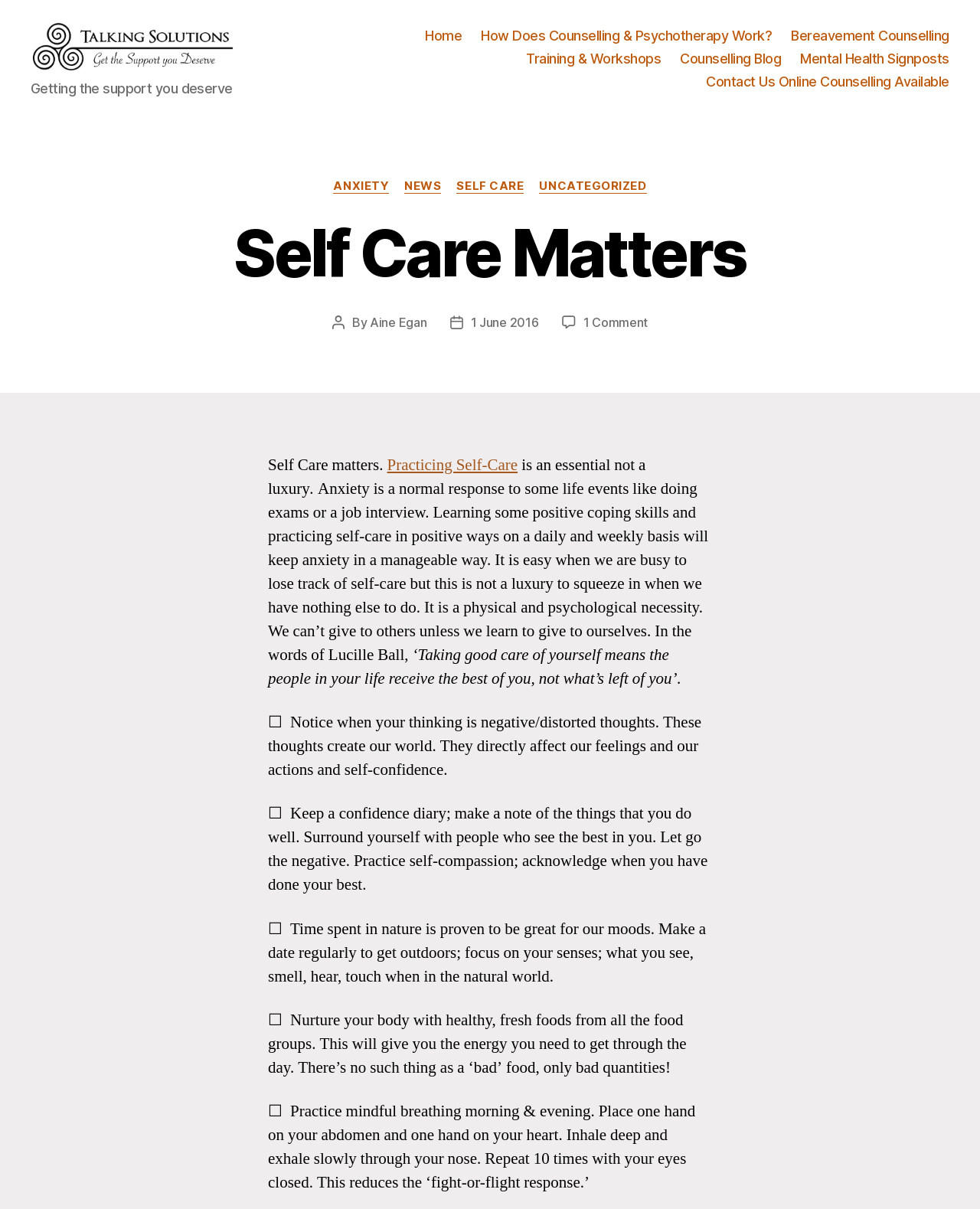Please specify the bounding box coordinates of the clickable region necessary for completing the following instruction: "Contact the counsellor online". The coordinates must consist of four float numbers between 0 and 1, i.e., [left, top, right, bottom].

[0.721, 0.066, 0.969, 0.08]